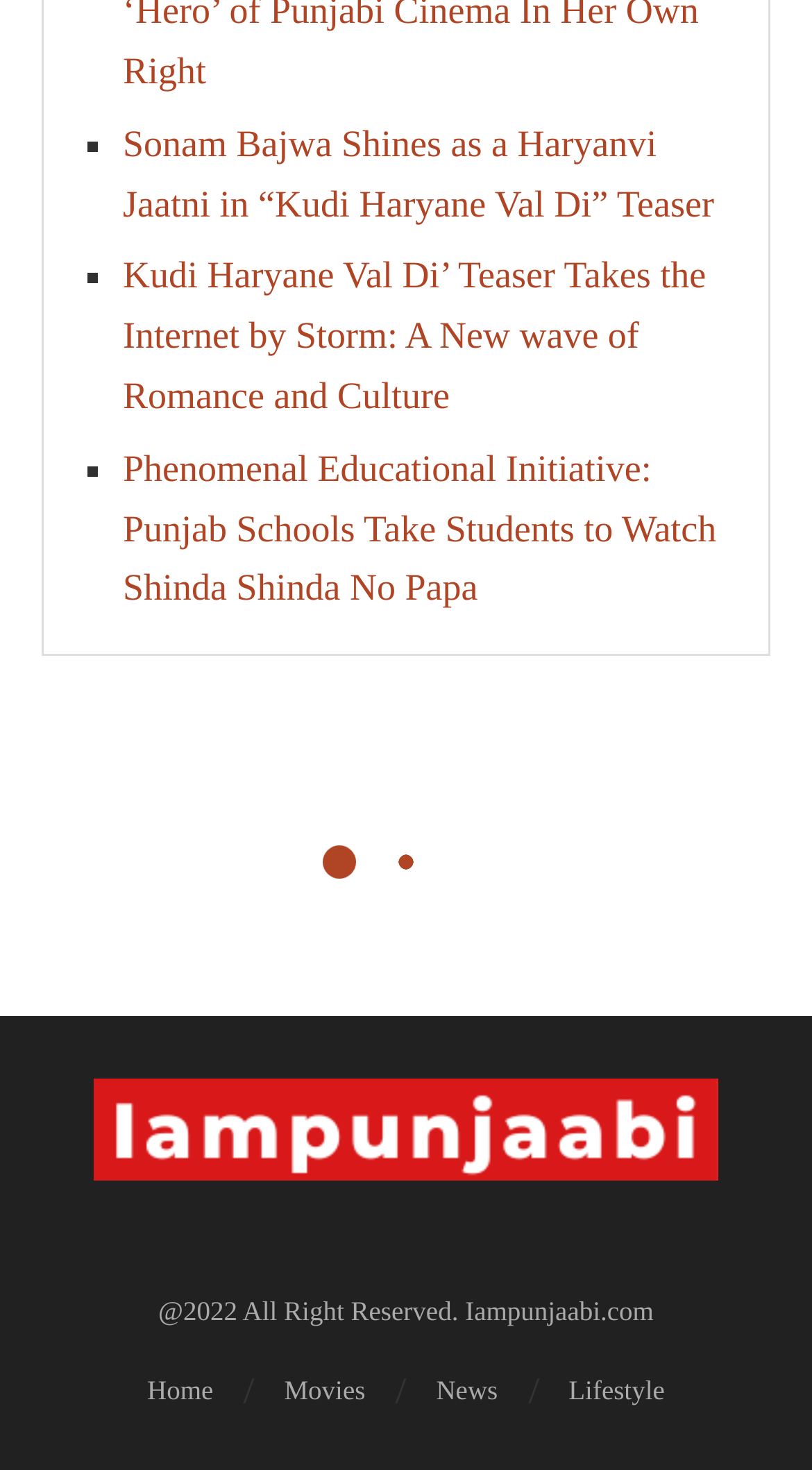Where is the 'Lifestyle' link located on the webpage?
Based on the image, please offer an in-depth response to the question.

By analyzing the bounding box coordinates of the 'Lifestyle' link, I can see that its y1 and y2 values are 0.932 and 0.96, respectively, which are higher than the y1 and y2 values of other links on the webpage. This suggests that the 'Lifestyle' link is located at the bottom of the webpage.